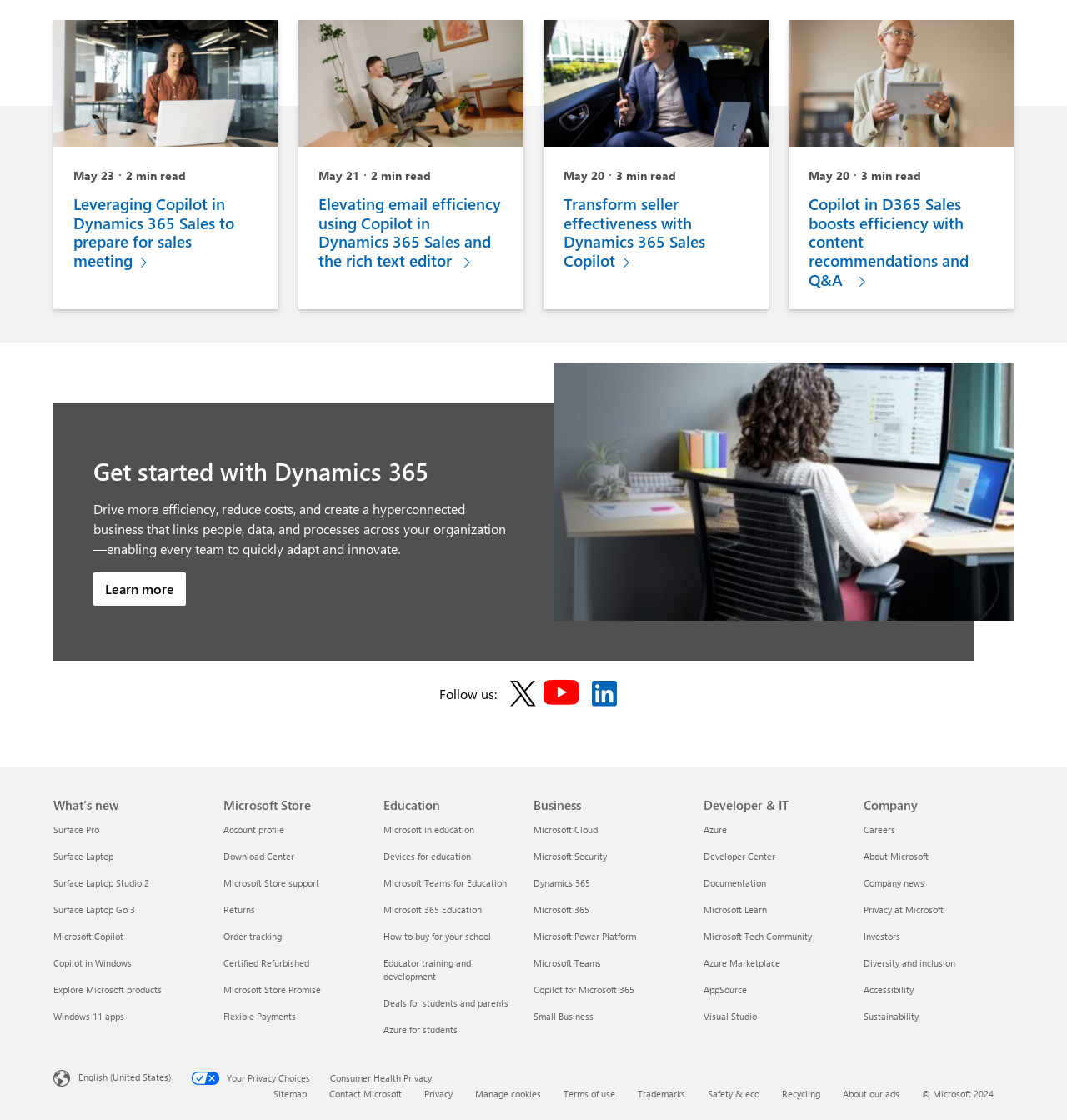Carefully examine the image and provide an in-depth answer to the question: What is the title of the section below the articles?

I determined the answer by looking at the heading element 'Get started with Dynamics 365' which is below the articles section.